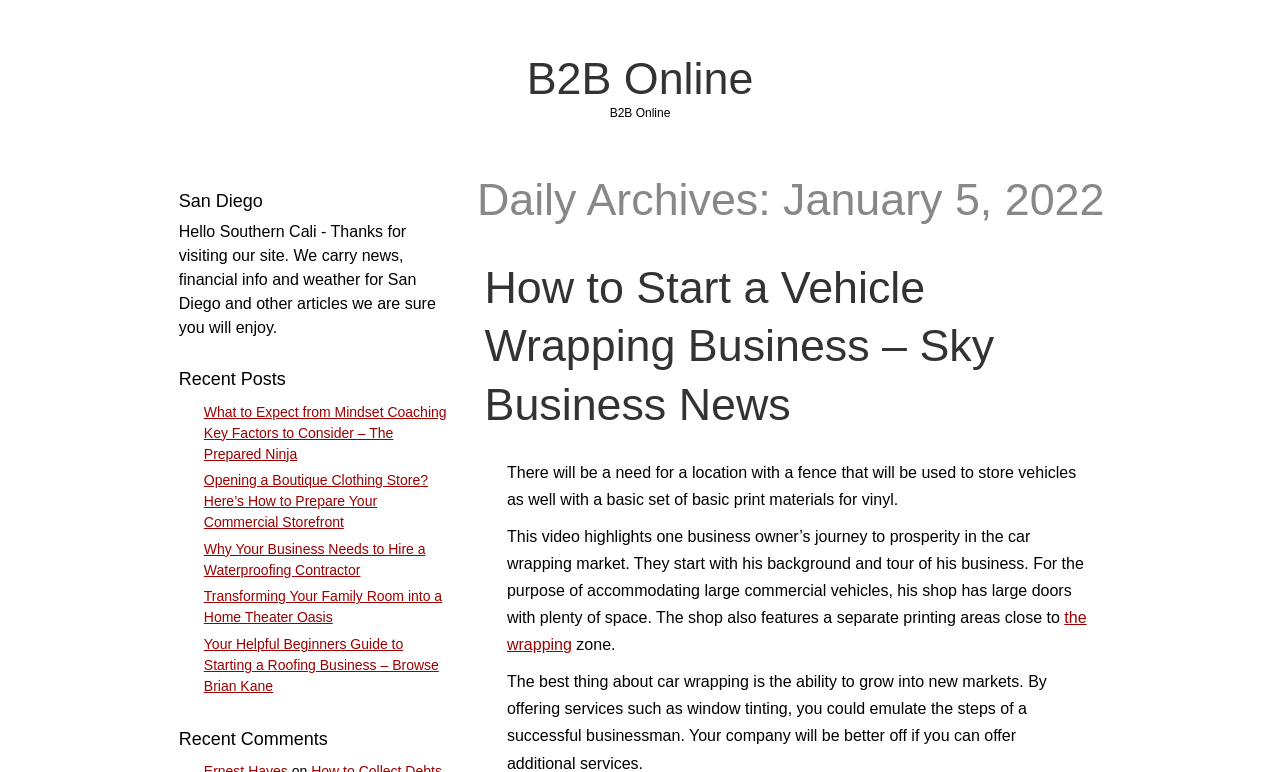Provide the bounding box coordinates, formatted as (top-left x, top-left y, bottom-right x, bottom-right y), with all values being floating point numbers between 0 and 1. Identify the bounding box of the UI element that matches the description: title="China (中国): +86"

None